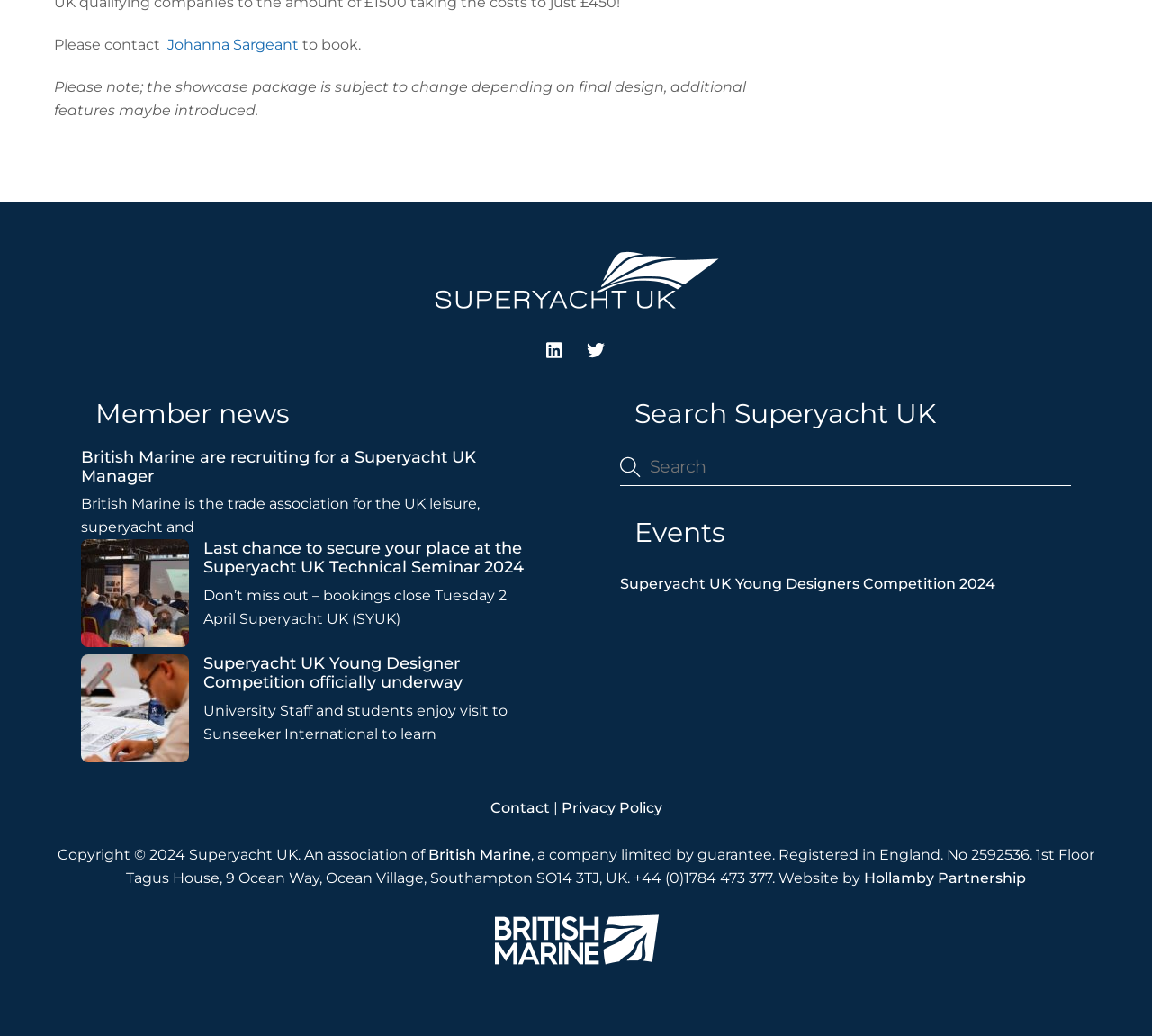Provide your answer in one word or a succinct phrase for the question: 
What is the event mentioned in the webpage?

Superyacht UK Young Designers Competition 2024